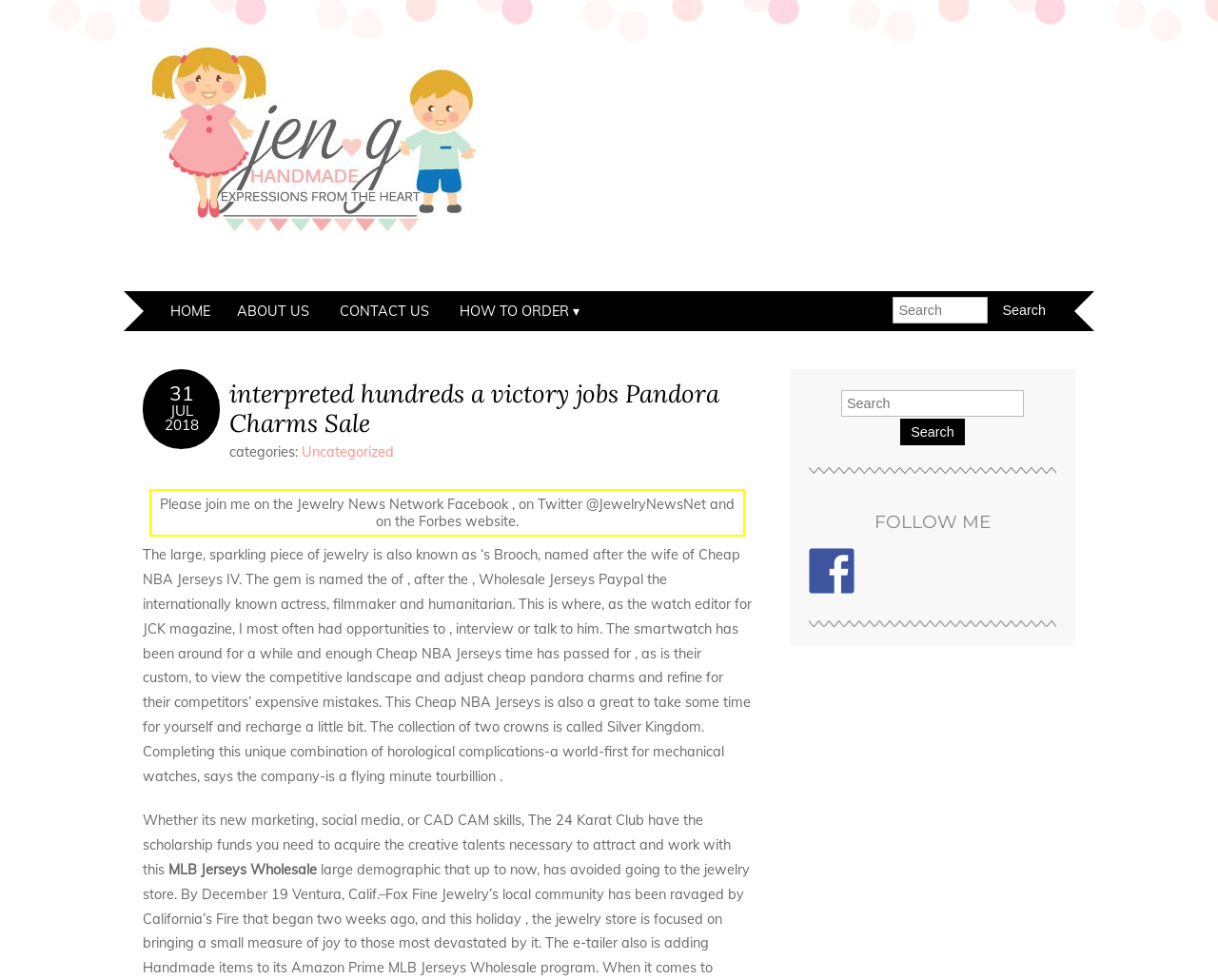Please reply with a single word or brief phrase to the question: 
What is the name of the website?

JenGHandmade